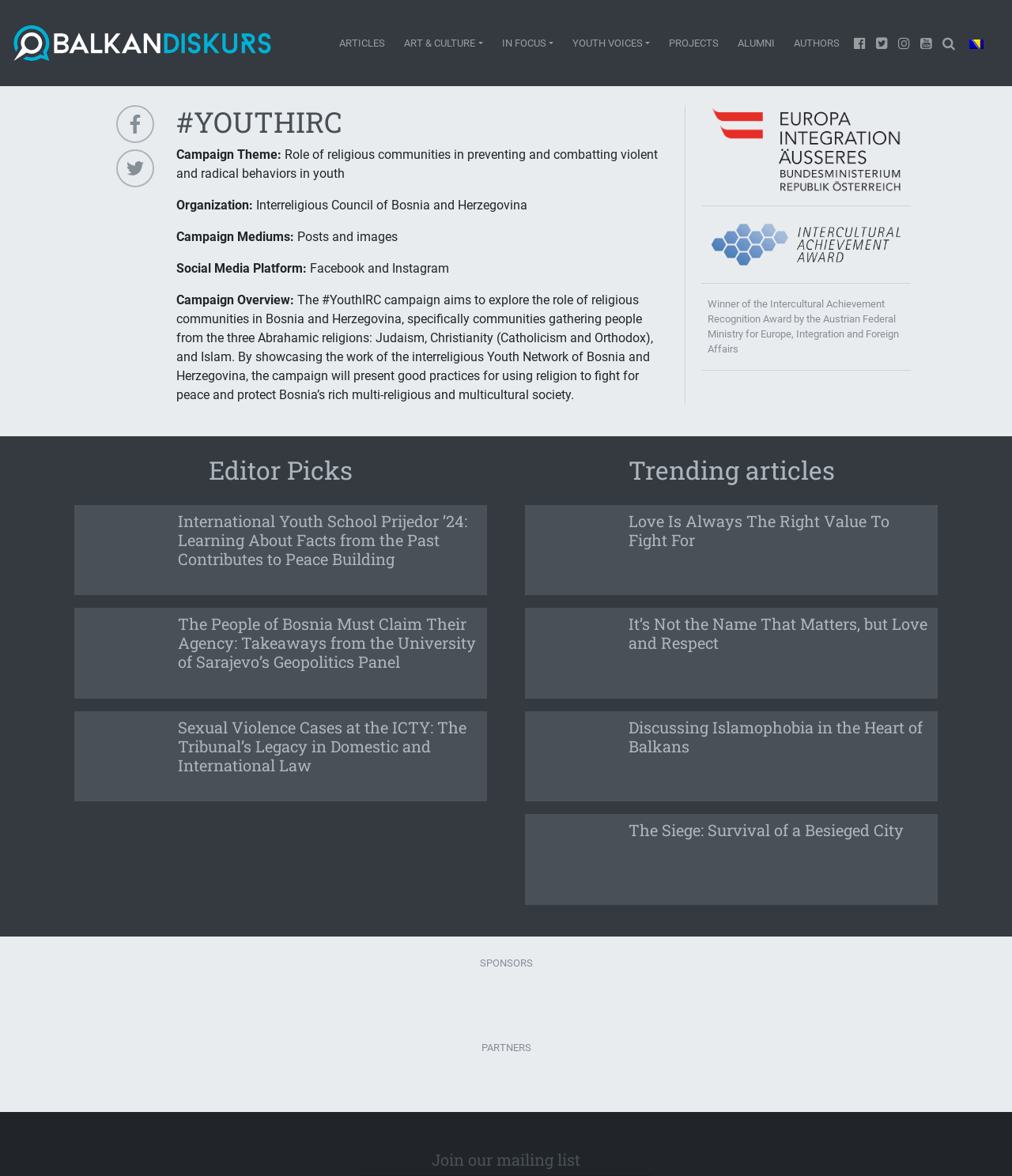Locate the bounding box coordinates of the area to click to fulfill this instruction: "View the campaign overview". The bounding box should be presented as four float numbers between 0 and 1, in the order [left, top, right, bottom].

[0.174, 0.249, 0.29, 0.262]